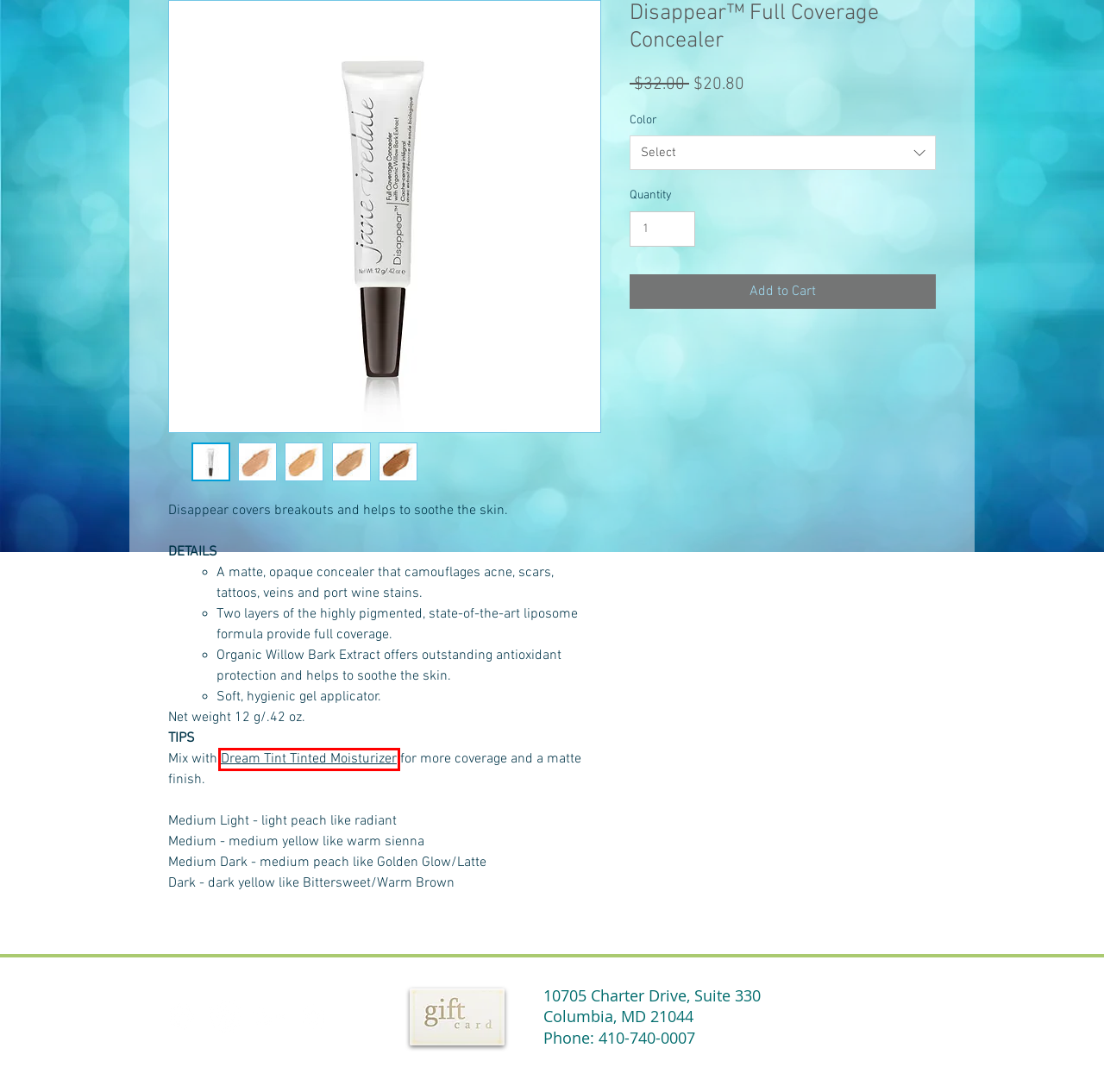You are given a screenshot of a webpage within which there is a red rectangle bounding box. Please choose the best webpage description that matches the new webpage after clicking the selected element in the bounding box. Here are the options:
A. Services | Brightwater Spa
B. Dream Tint® Tinted Moisturizer SPF 15 | Brightwater Spa
C. THRIVE | Brightwater Spa
D. Products | Brightwater Spa
E. Specials | Brightwater Spa
F. Reviews | Brightwater Spa
G. The Team | Brightwater Spa
H. Gift Card | Brightwater Spa

B